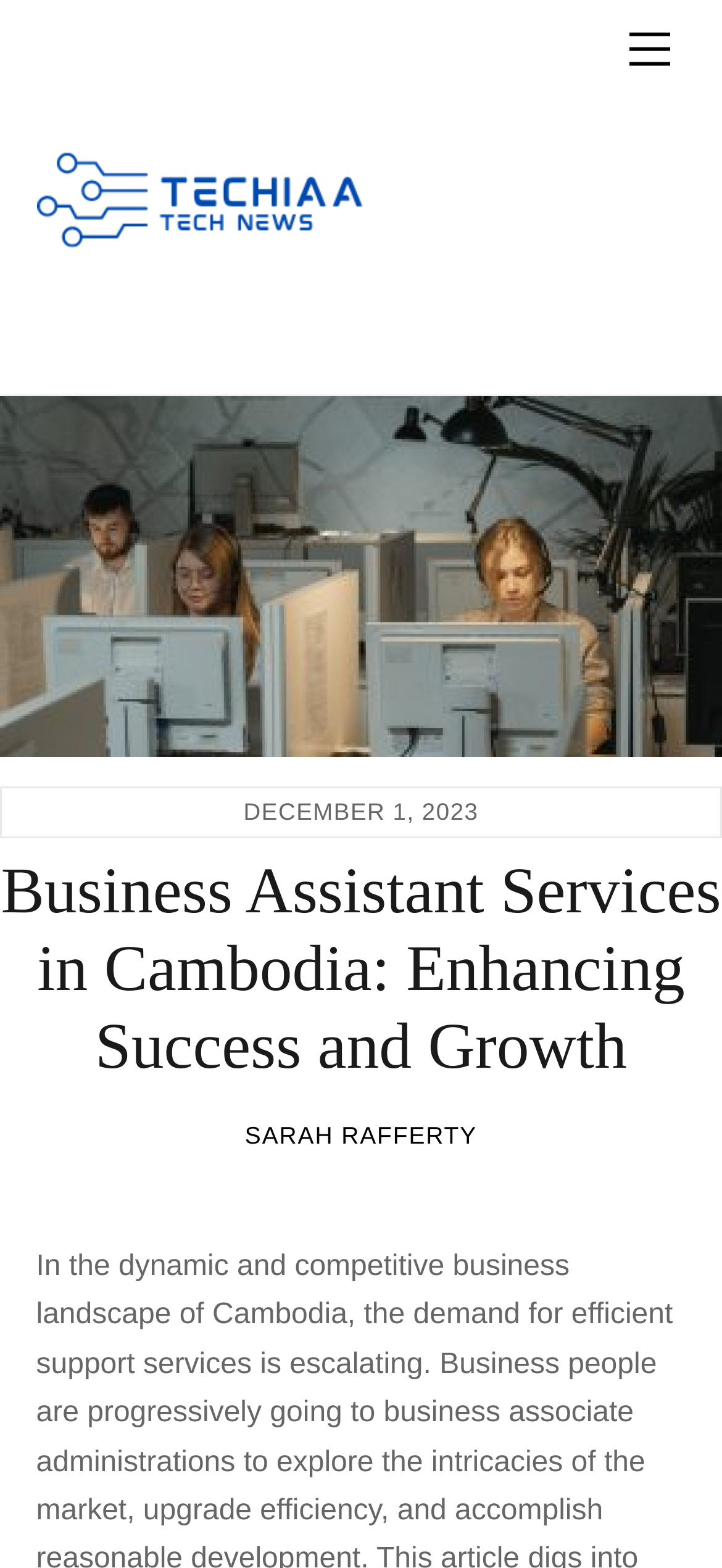What is the country mentioned in the webpage?
From the image, provide a succinct answer in one word or a short phrase.

Cambodia